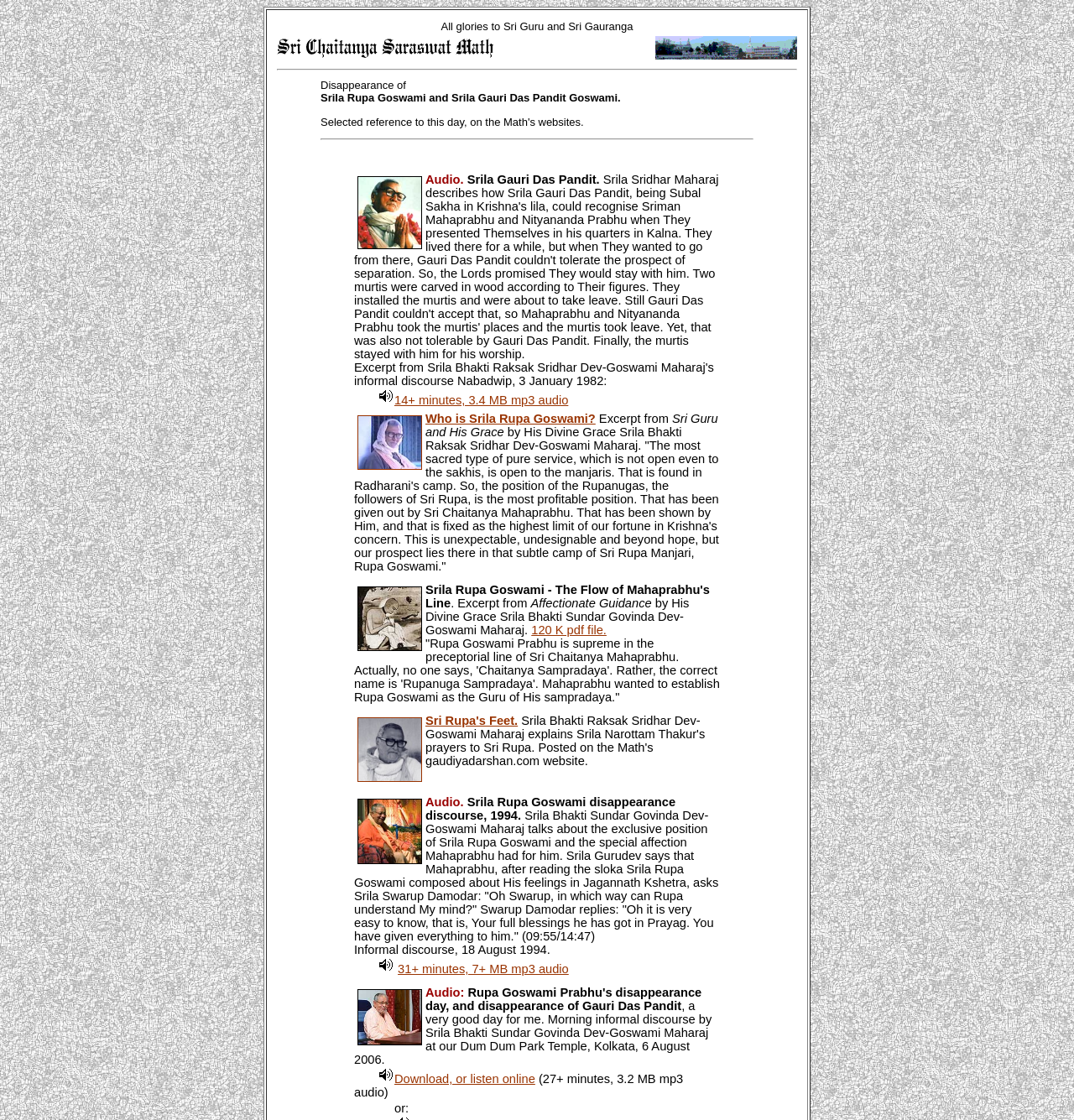What is the topic of the audio file with a size of 3.4 MB?
Please provide a detailed answer to the question.

I found a link with text '14+ minutes, 3.4 MB mp3 audio' and its parent element contains text 'Srila Gauri Das Pandit', so I inferred that the audio file is about Srila Gauri Das Pandit.